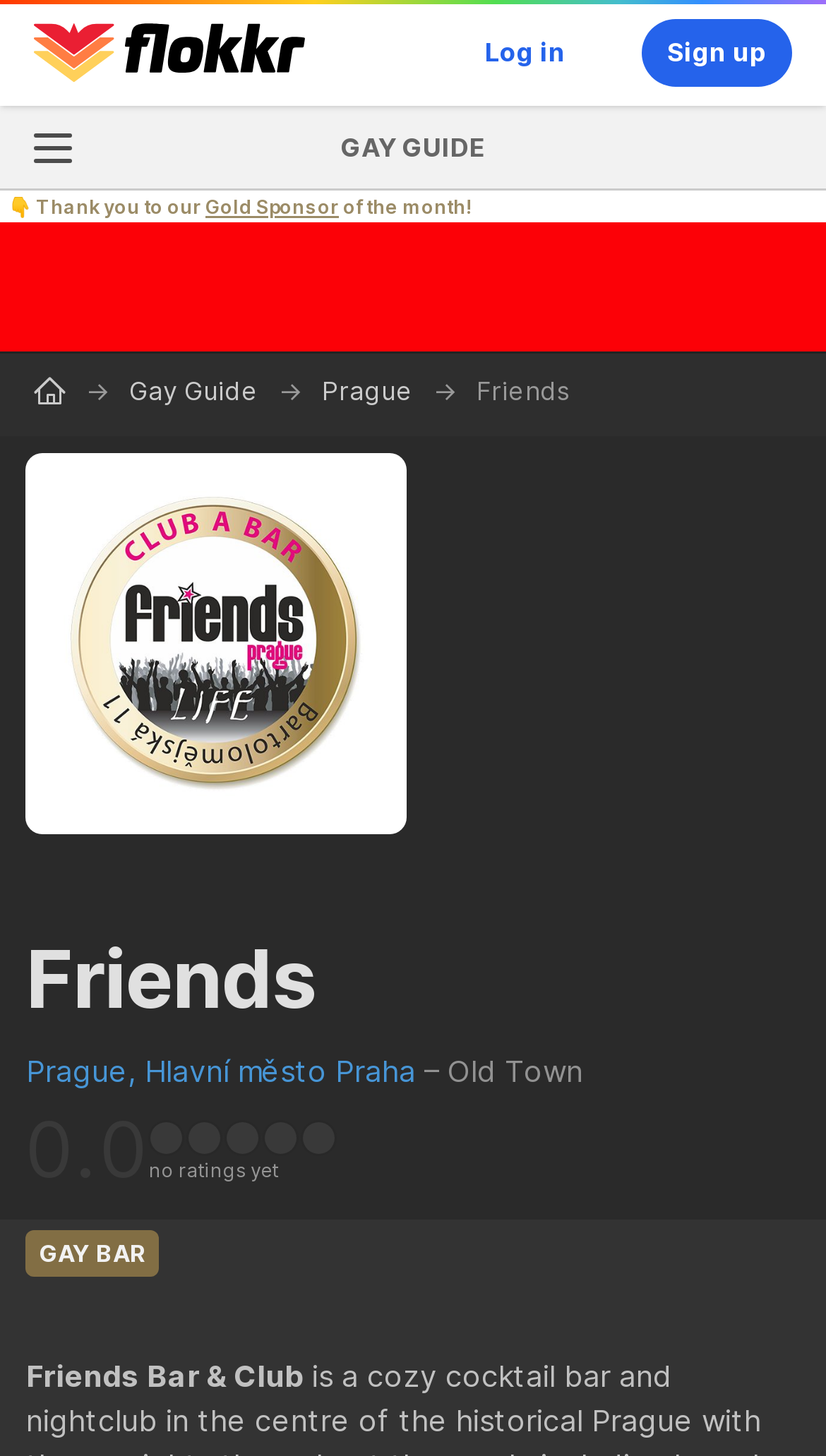What is the location of the bar?
Please look at the screenshot and answer using one word or phrase.

Prague, Old Town